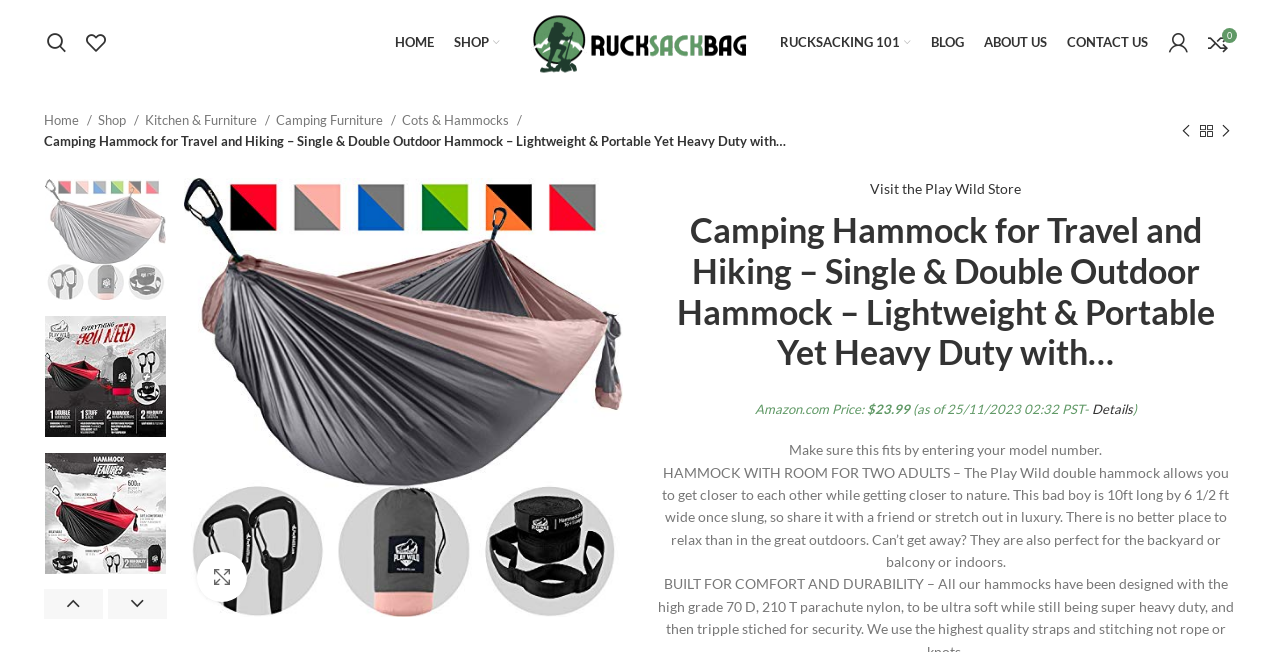Find the bounding box coordinates of the element to click in order to complete this instruction: "Search for products". The bounding box coordinates must be four float numbers between 0 and 1, denoted as [left, top, right, bottom].

[0.029, 0.035, 0.059, 0.096]